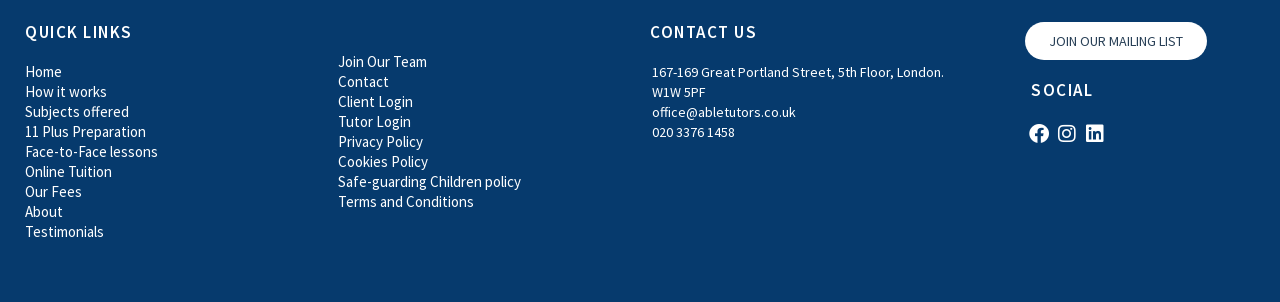Give a concise answer using only one word or phrase for this question:
What is the last link under 'SOCIAL'?

Linkedin